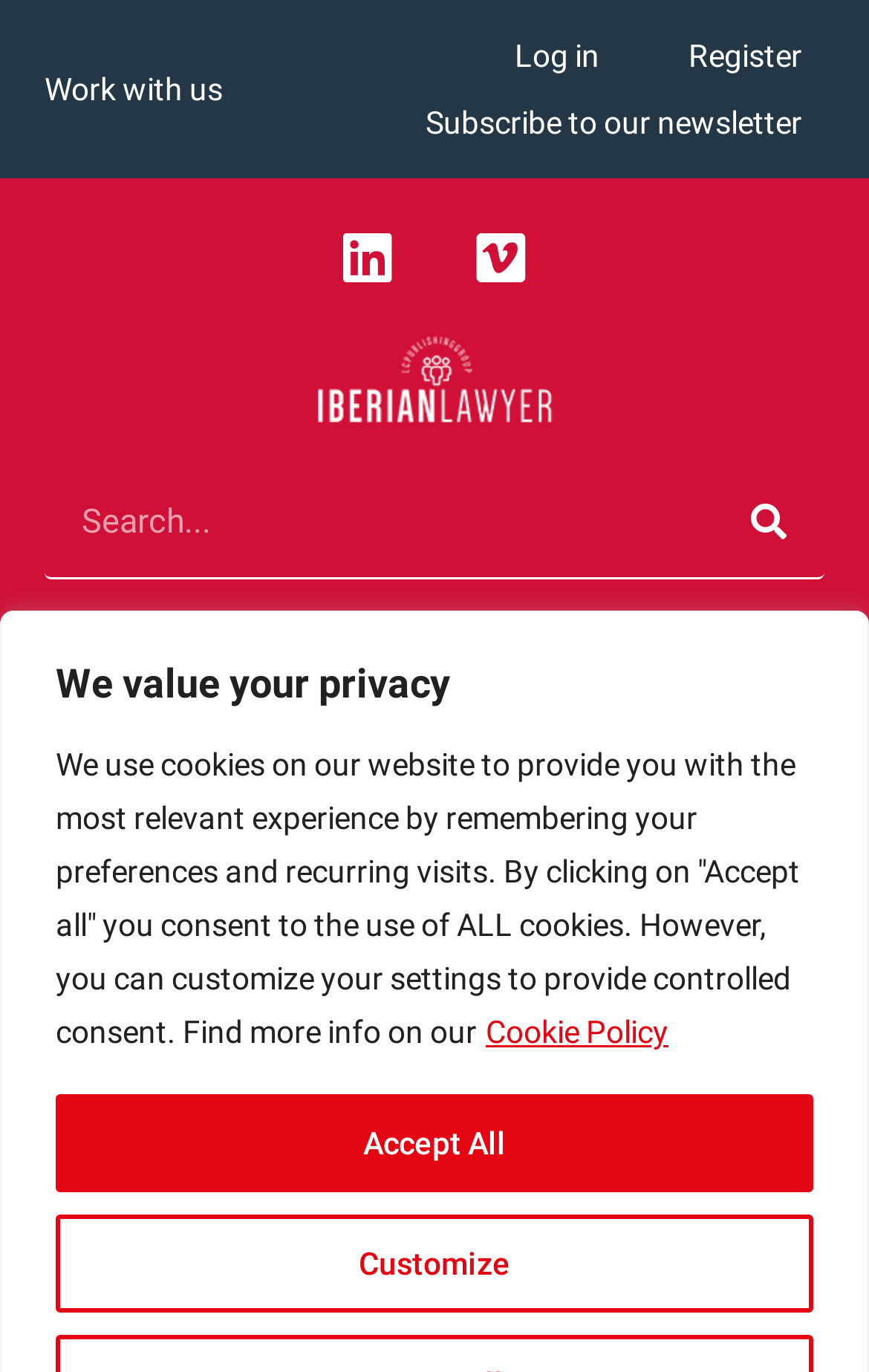Can you give a comprehensive explanation to the question given the content of the image?
What is the benefit of free access to news articles?

According to the text, one of the benefits of the membership levels is free access to news articles for seven days after publication, as indicated by the list marker '•' and the subsequent text.